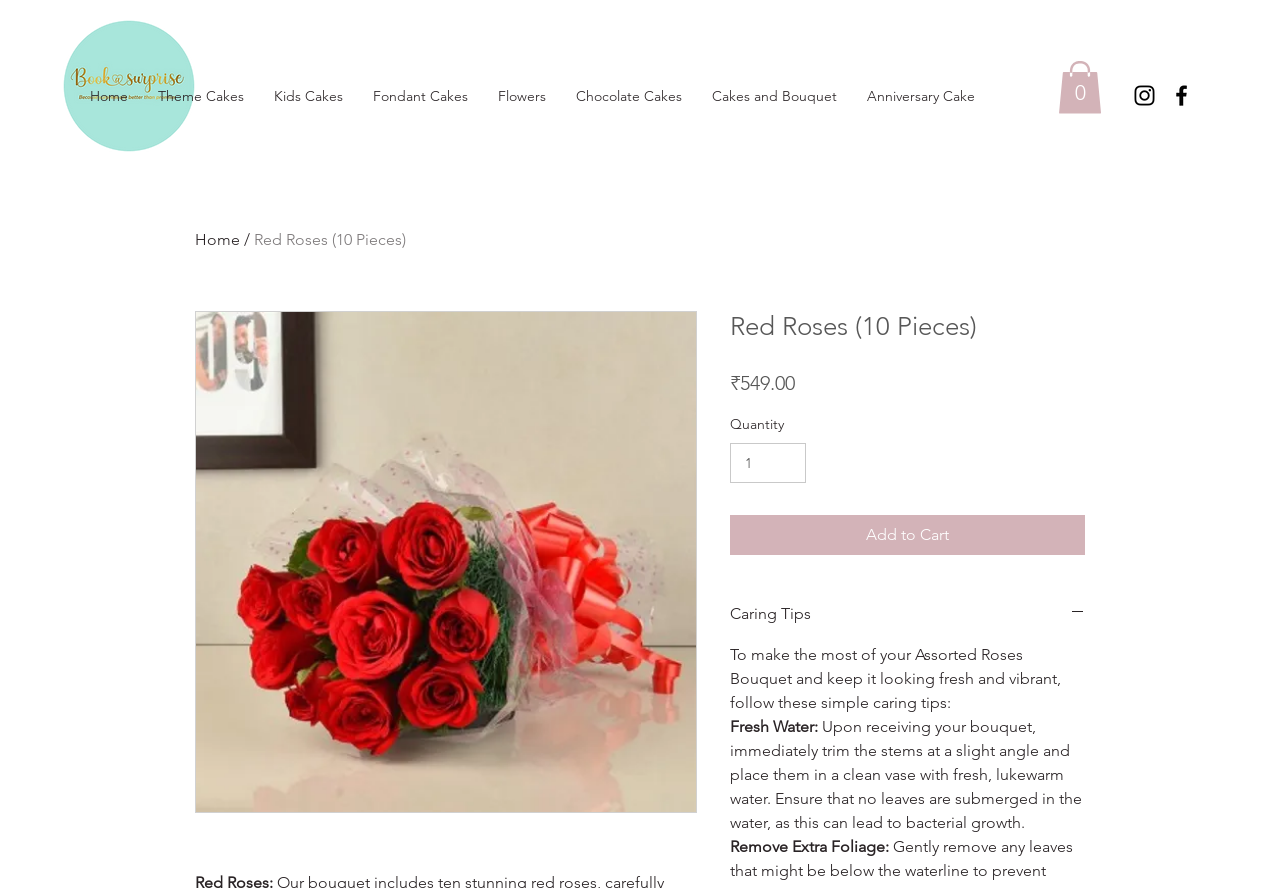Determine the bounding box coordinates of the clickable region to carry out the instruction: "Click the 'Home' link".

[0.059, 0.086, 0.112, 0.131]